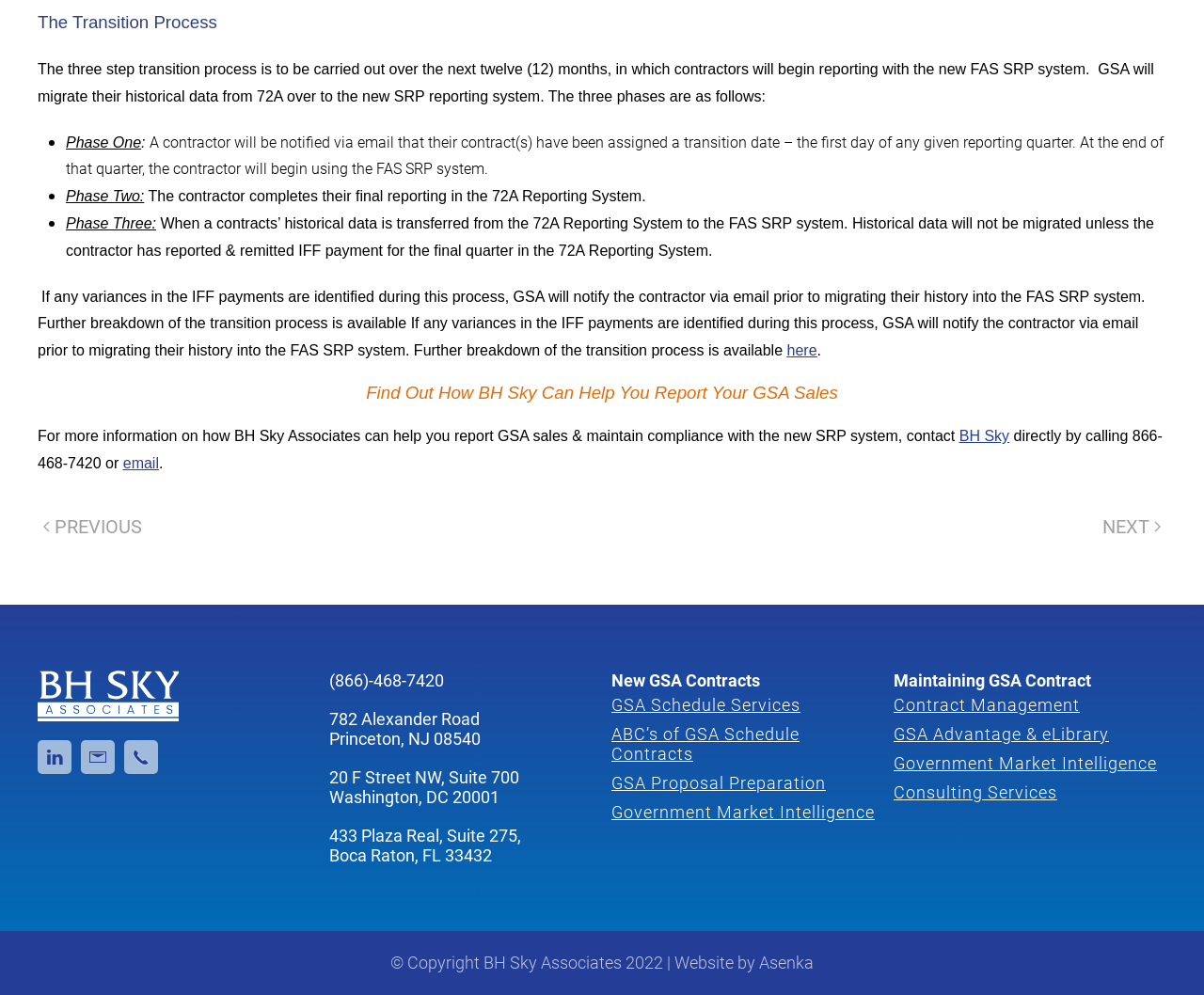Please provide the bounding box coordinates in the format (top-left x, top-left y, bottom-right x, bottom-right y). Remember, all values are floating point numbers between 0 and 1. What is the bounding box coordinate of the region described as: BH Sky

[0.797, 0.43, 0.838, 0.446]